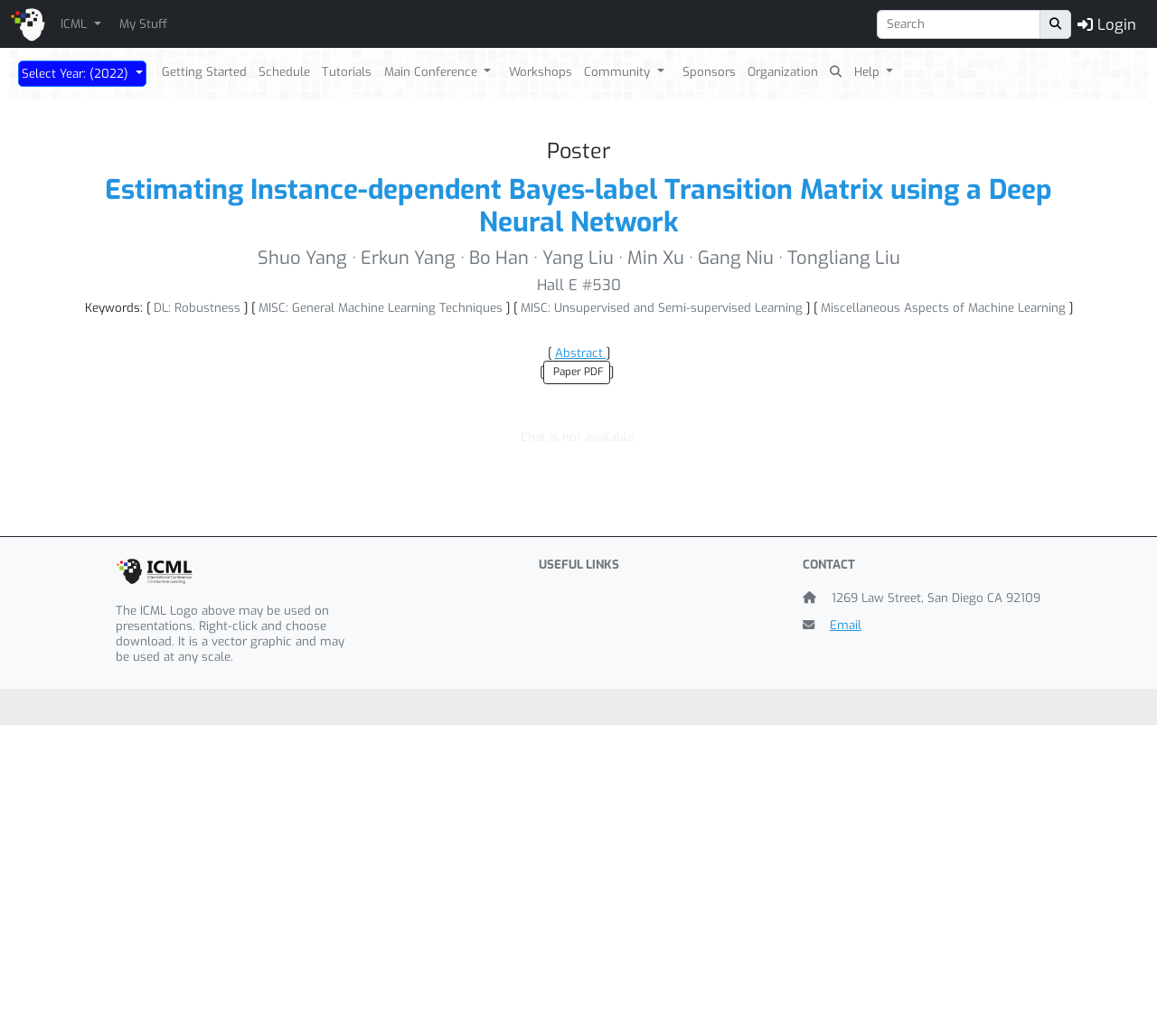Identify the bounding box coordinates of the region that needs to be clicked to carry out this instruction: "Search for a keyword". Provide these coordinates as four float numbers ranging from 0 to 1, i.e., [left, top, right, bottom].

[0.758, 0.009, 0.899, 0.037]